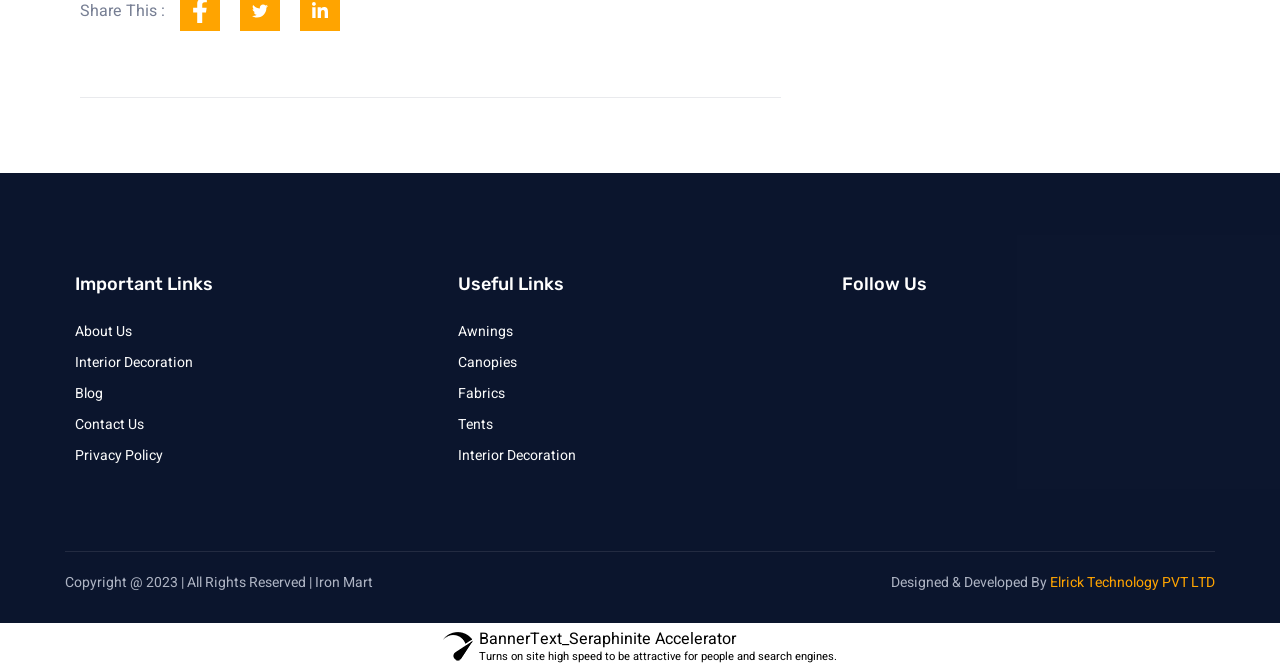Could you find the bounding box coordinates of the clickable area to complete this instruction: "Follow the link to Interior Decoration"?

[0.059, 0.569, 0.35, 0.615]